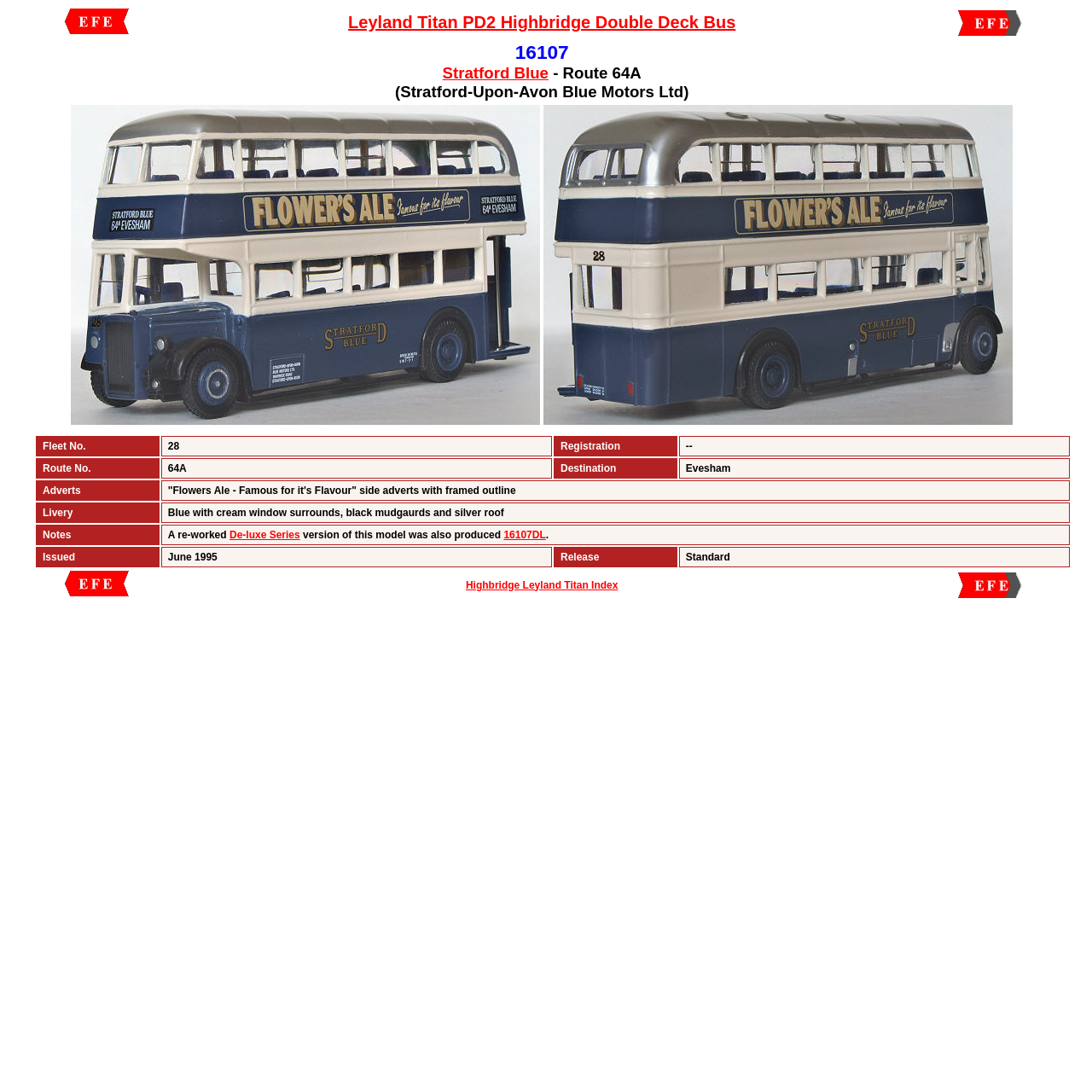What is the livery of the bus?
Please provide a full and detailed response to the question.

The livery of the bus can be found in the table below the main content, in the row that says 'Livery'. The description of the livery is 'Blue with cream window surrounds, black mudguards and silver roof'.